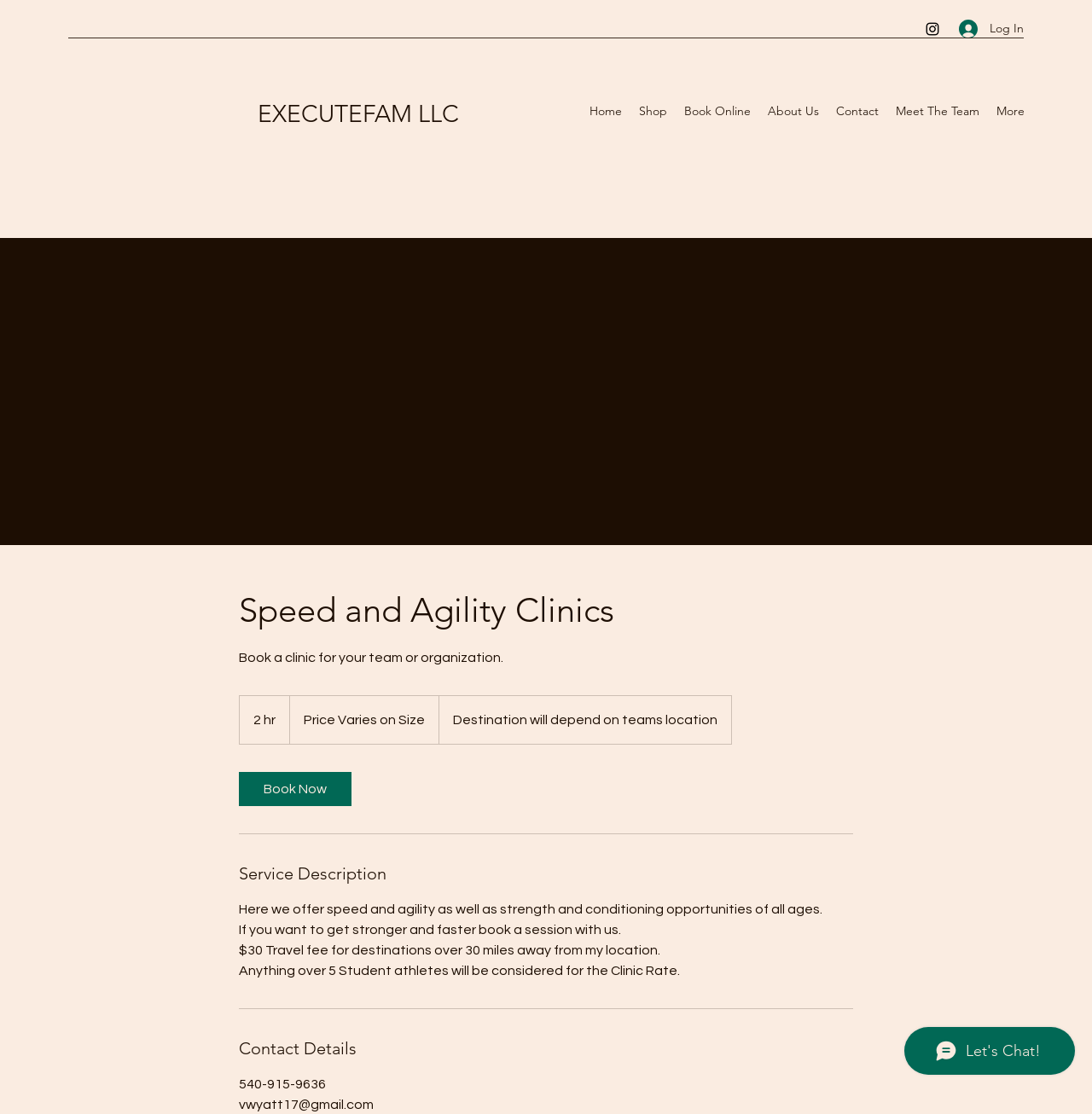Provide a short, one-word or phrase answer to the question below:
What is the duration of a clinic session?

2 hr